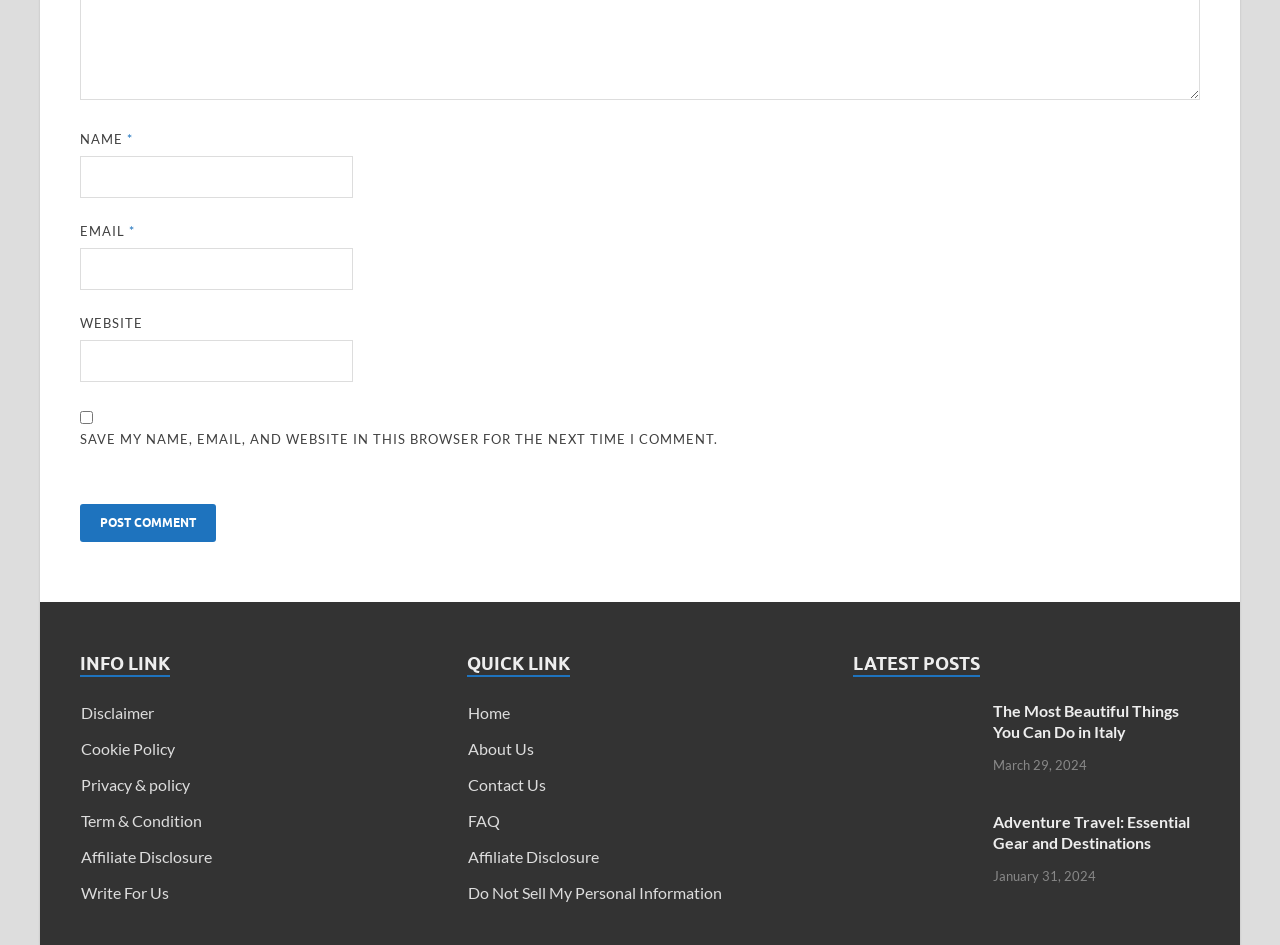Please specify the bounding box coordinates of the clickable region to carry out the following instruction: "Click the Post Comment button". The coordinates should be four float numbers between 0 and 1, in the format [left, top, right, bottom].

[0.062, 0.533, 0.169, 0.573]